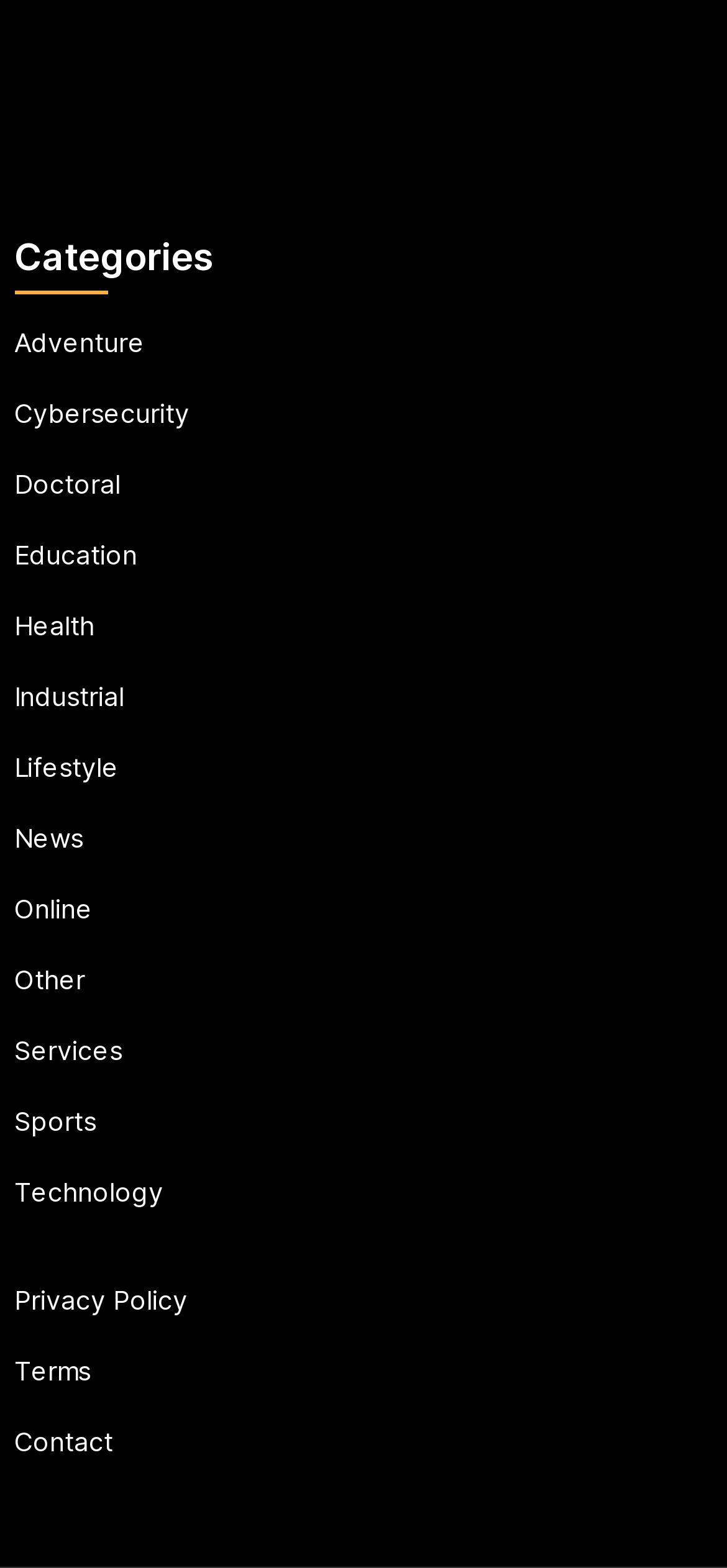Find the bounding box coordinates of the element to click in order to complete this instruction: "Browse Adventure category". The bounding box coordinates must be four float numbers between 0 and 1, denoted as [left, top, right, bottom].

[0.02, 0.208, 0.199, 0.228]